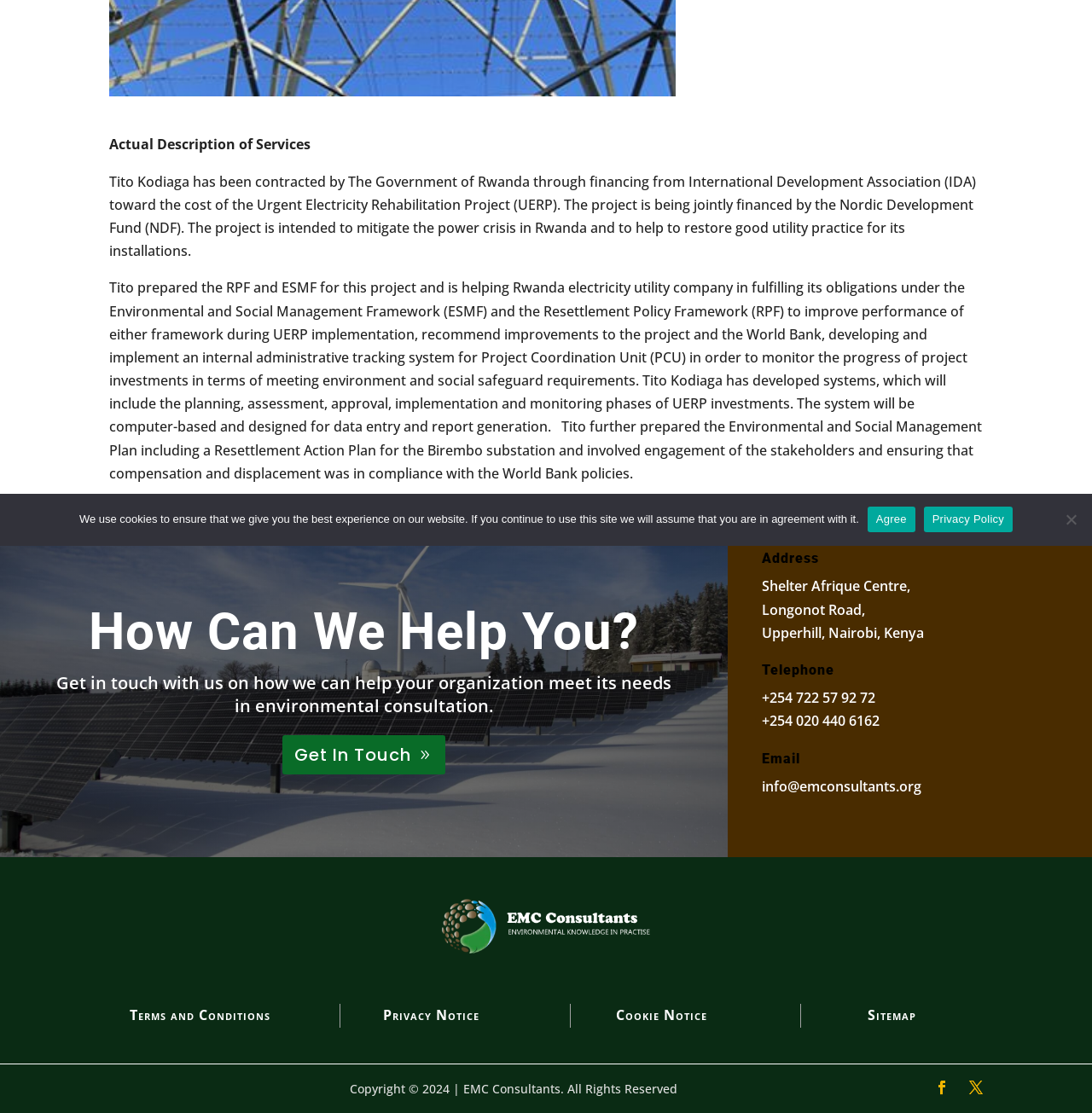Determine the bounding box coordinates of the UI element described by: "Privacy Policy".

[0.846, 0.455, 0.927, 0.478]